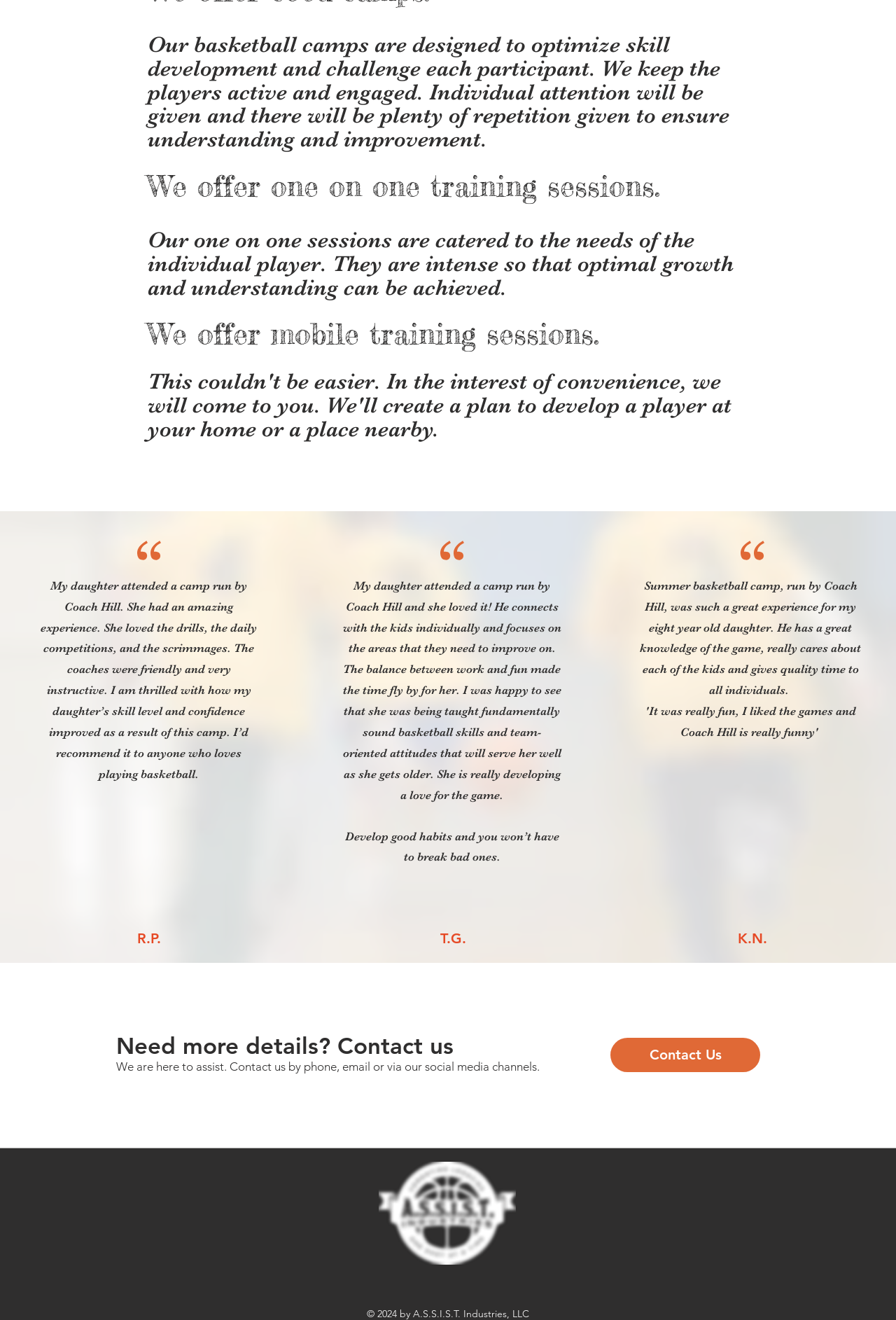Answer the question in a single word or phrase:
What is the focus of the one on one training sessions?

Individual needs